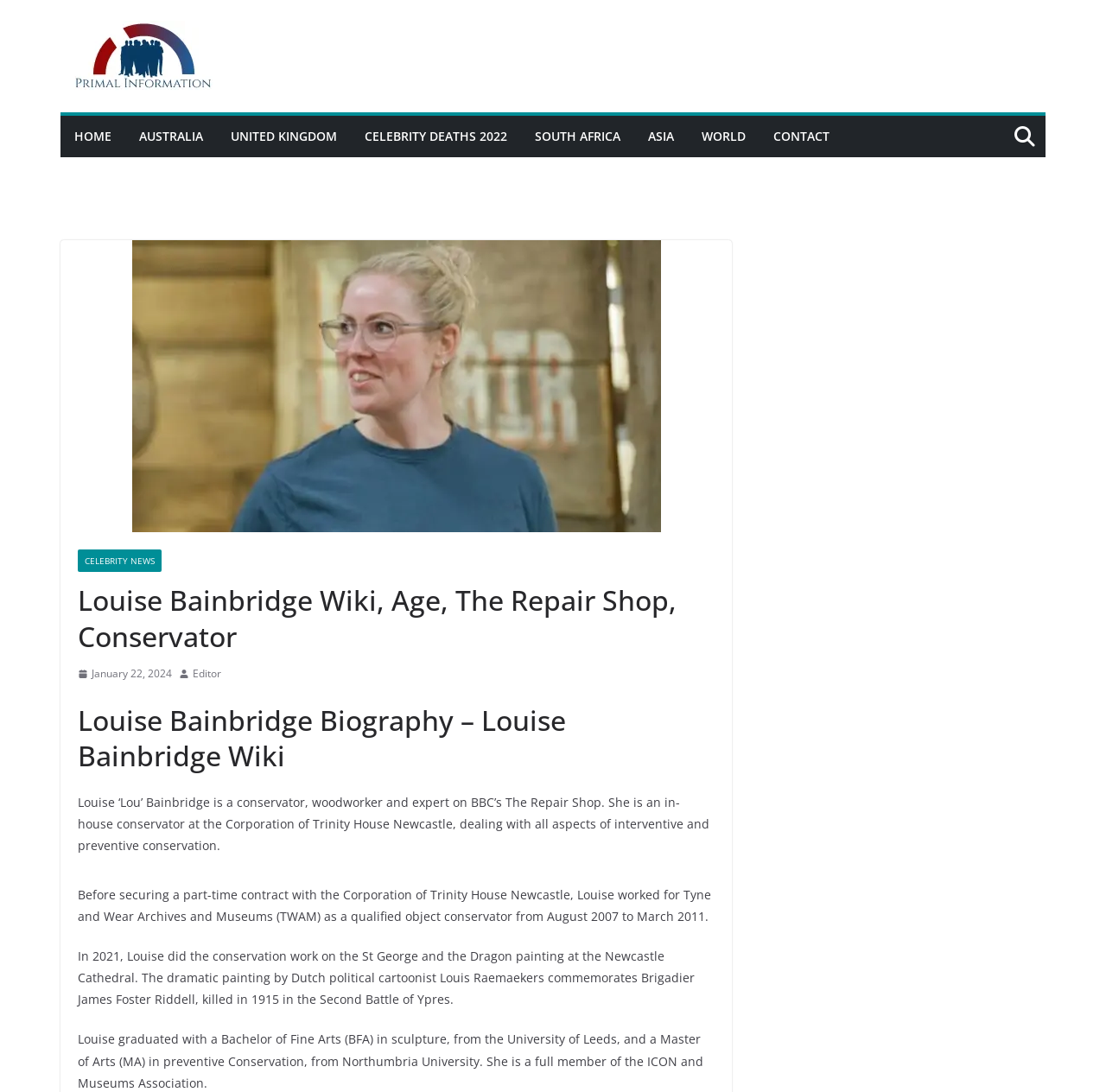Calculate the bounding box coordinates for the UI element based on the following description: "Asia". Ensure the coordinates are four float numbers between 0 and 1, i.e., [left, top, right, bottom].

[0.586, 0.114, 0.609, 0.136]